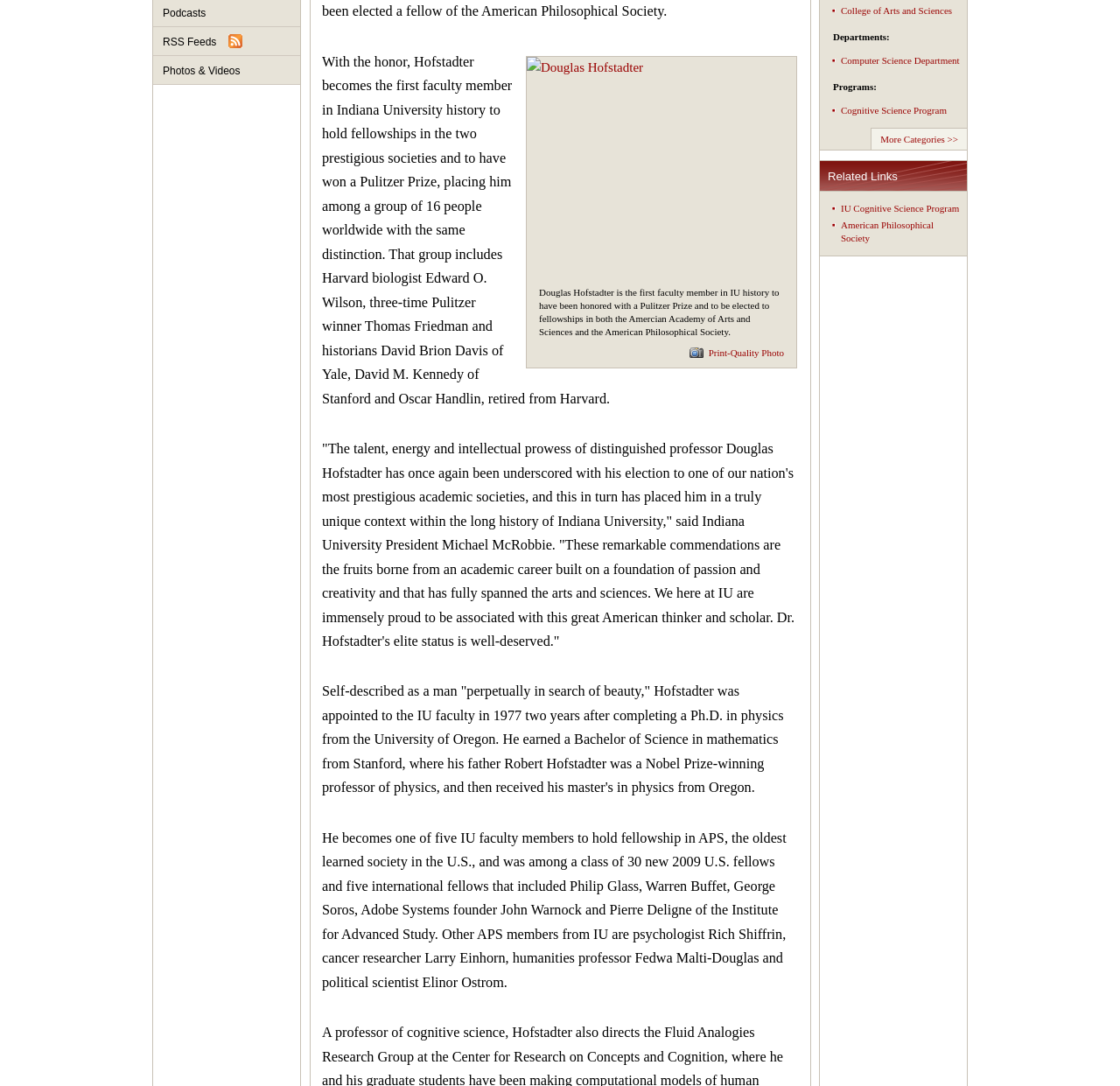Provide the bounding box coordinates for the UI element that is described as: "More Categories >>".

[0.778, 0.117, 0.863, 0.137]